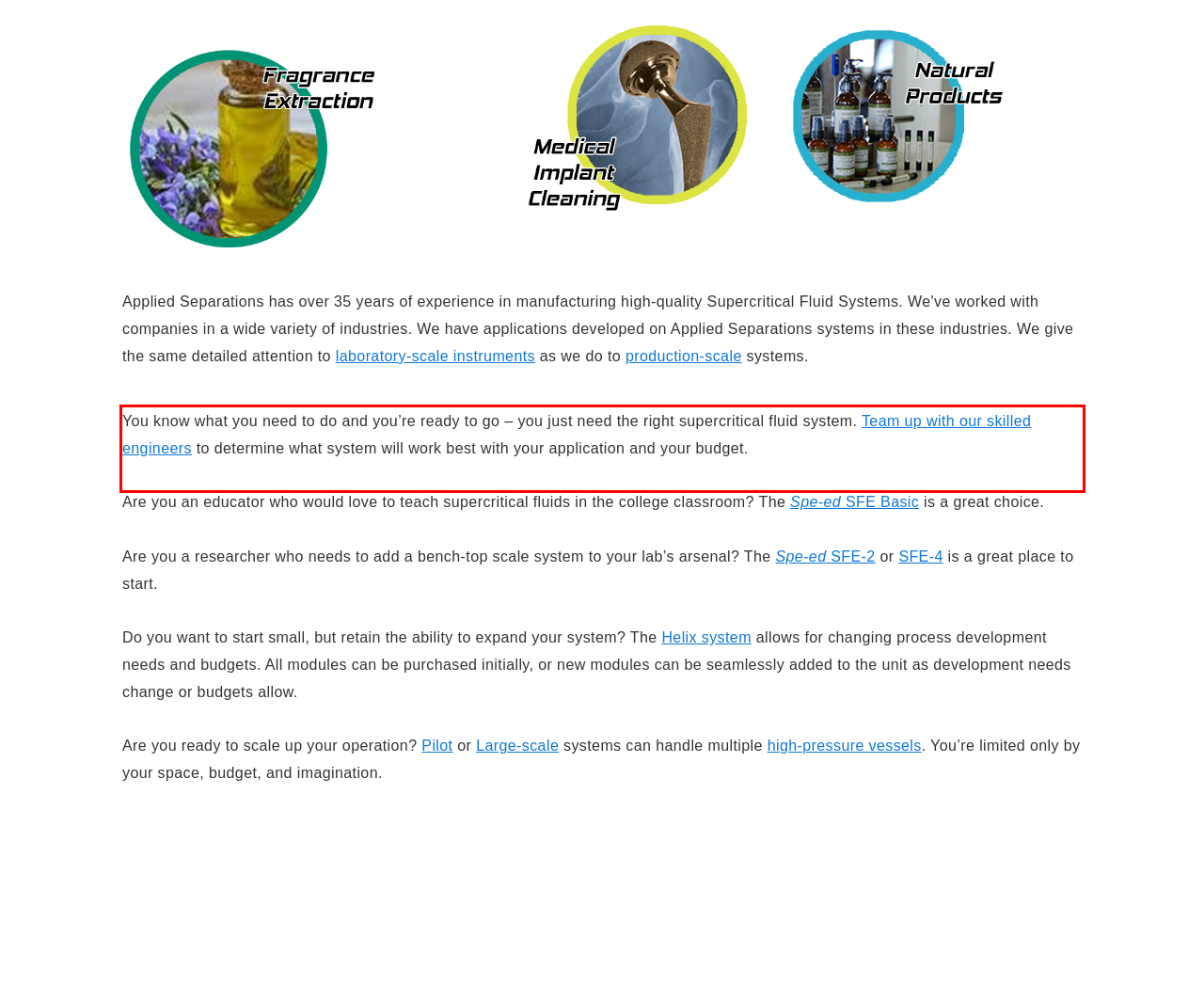Given a webpage screenshot, locate the red bounding box and extract the text content found inside it.

You know what you need to do and you’re ready to go – you just need the right supercritical fluid system. Team up with our skilled engineers to determine what system will work best with your application and your budget.